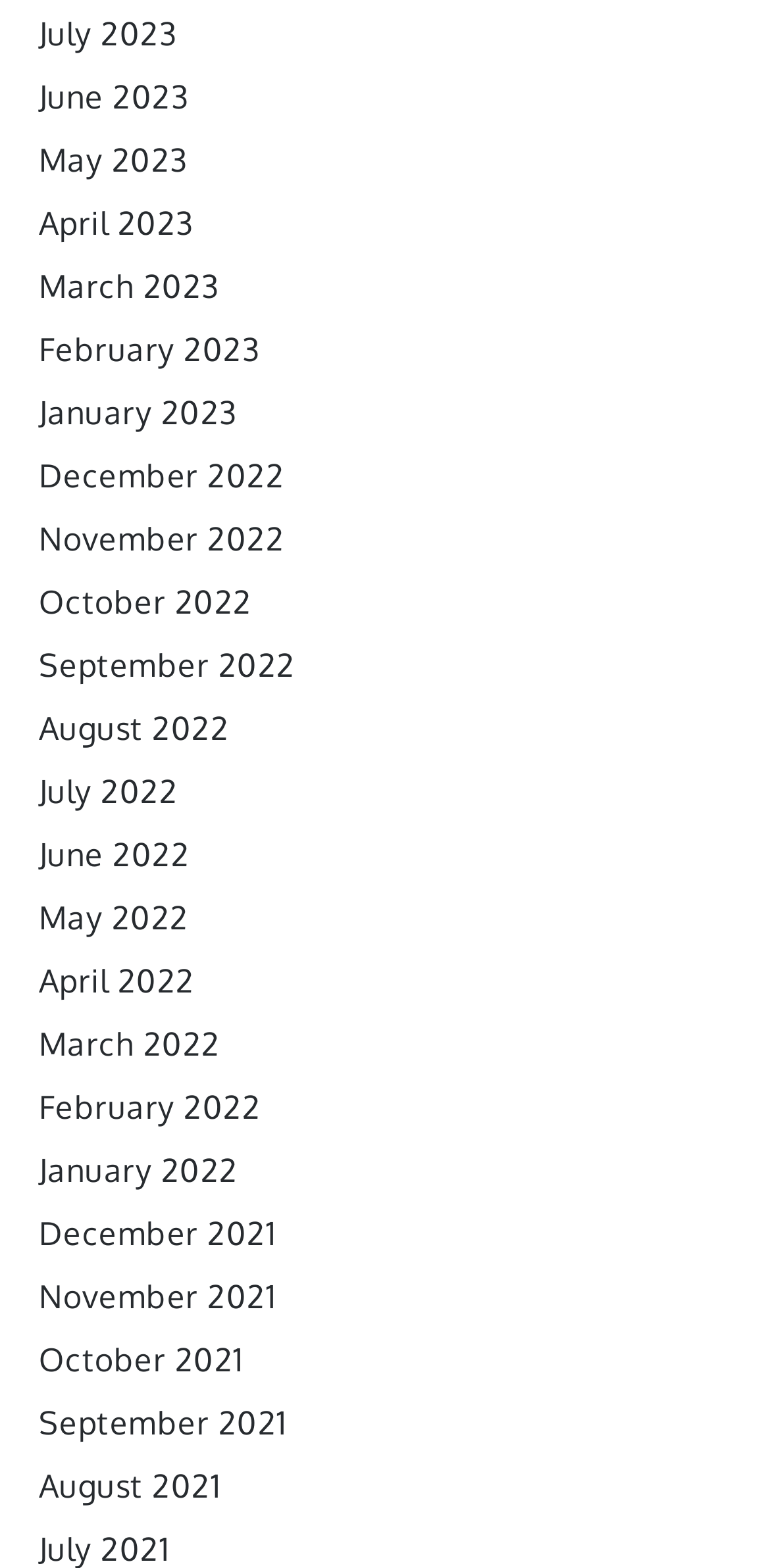Please specify the coordinates of the bounding box for the element that should be clicked to carry out this instruction: "browse August 2021". The coordinates must be four float numbers between 0 and 1, formatted as [left, top, right, bottom].

[0.05, 0.935, 0.287, 0.961]